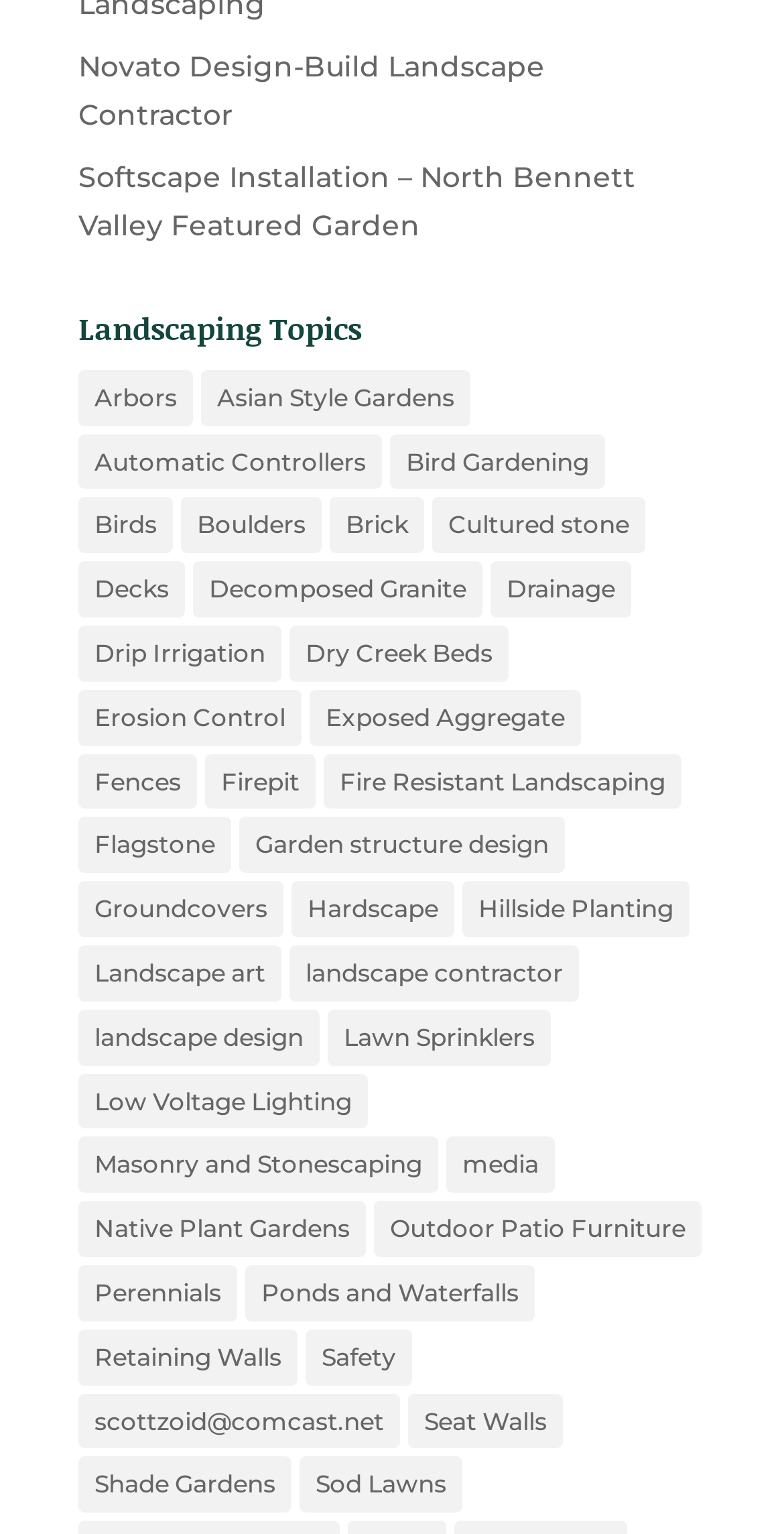Provide the bounding box coordinates of the HTML element described as: "CT Farm Fresh Store". The bounding box coordinates should be four float numbers between 0 and 1, i.e., [left, top, right, bottom].

None